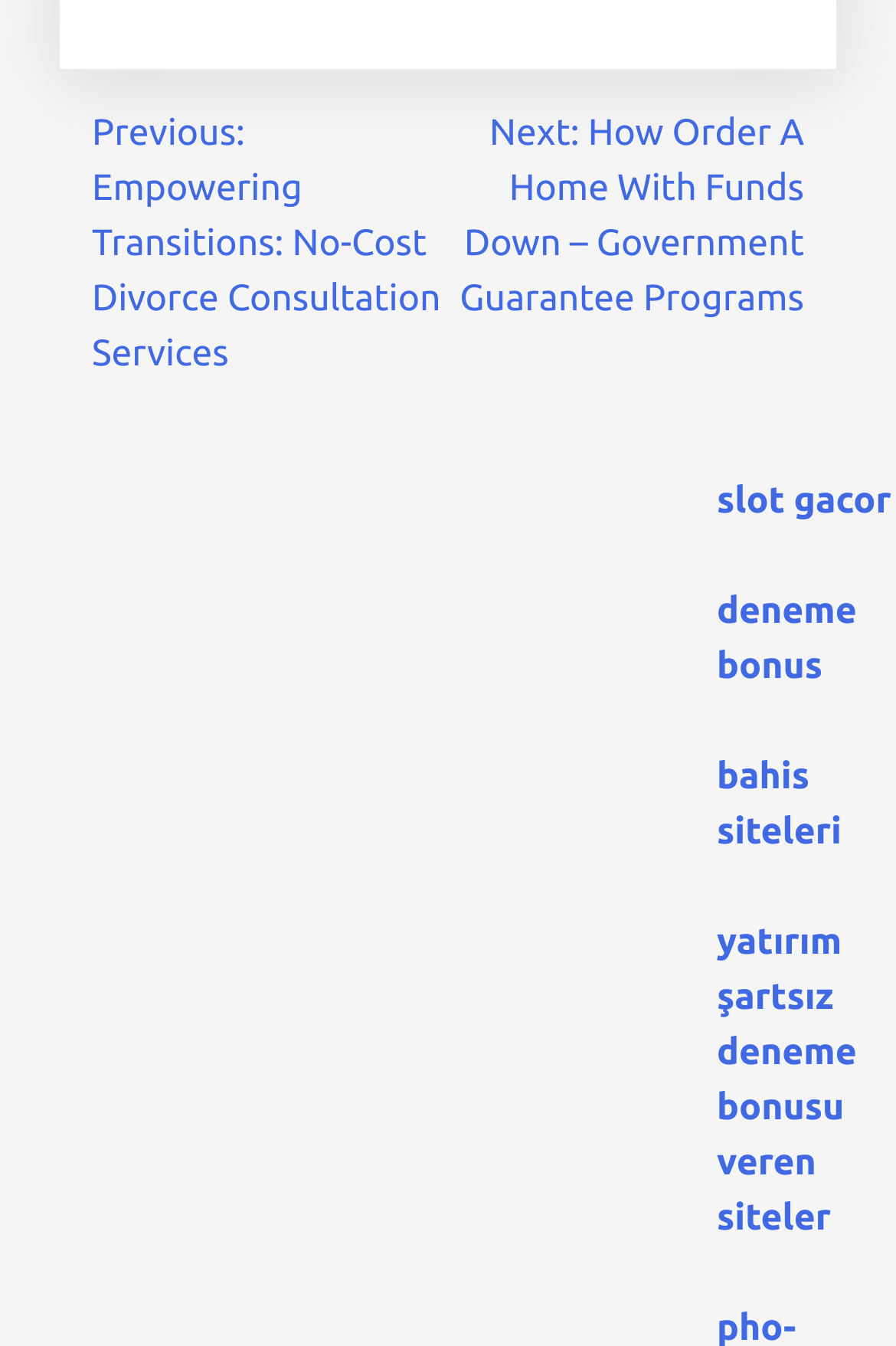Give a one-word or short-phrase answer to the following question: 
What is the vertical position of the 'slot gacor' link?

Above the middle